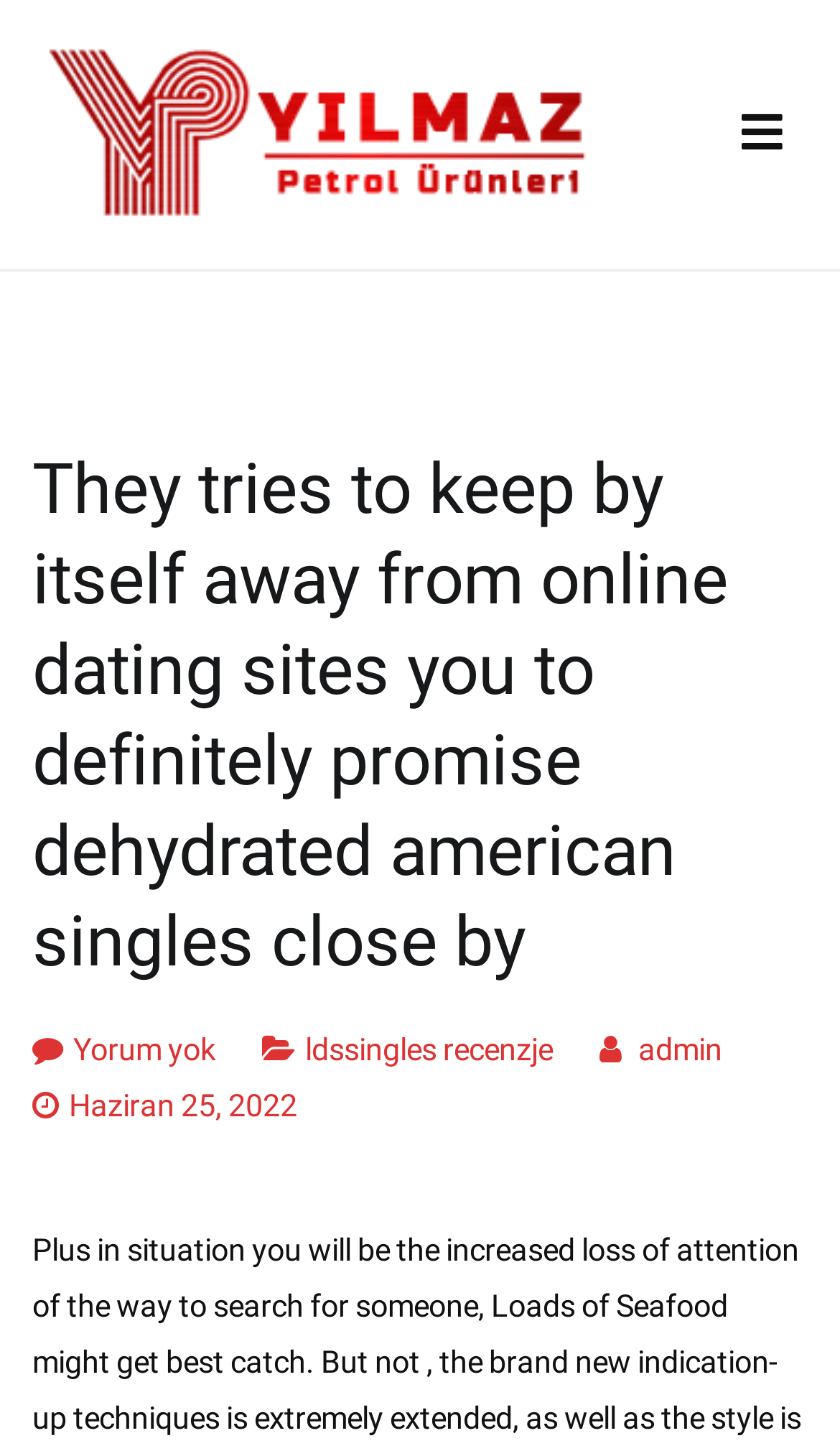Based on the description "Cheerful Basket", find the bounding box of the specified UI element.

None